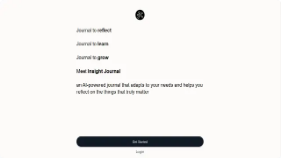Please answer the following question using a single word or phrase: 
What is the purpose of the Insight Journal?

Personal development